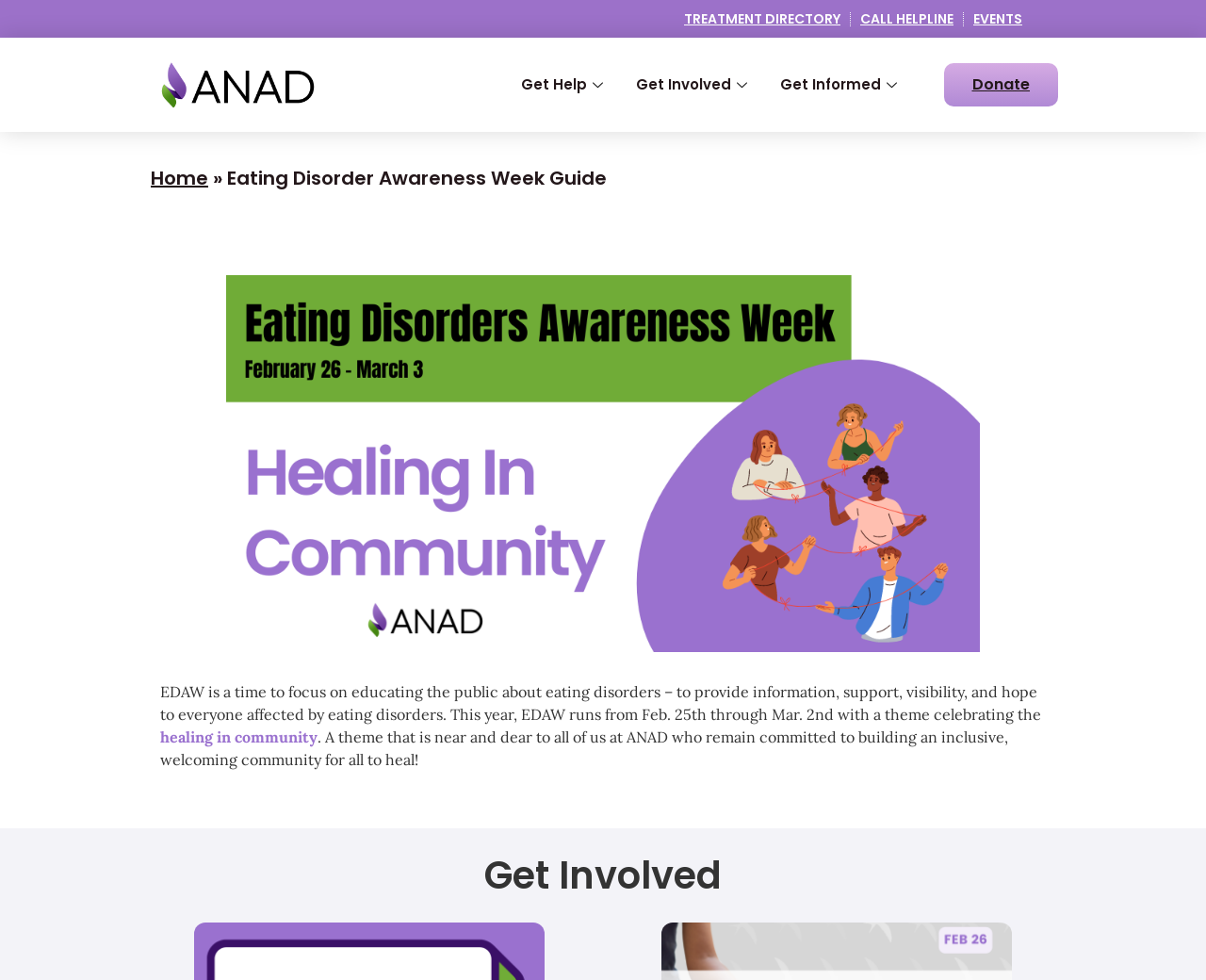Use a single word or phrase to answer the question:
What is the date range of EDAW this year?

Feb. 25th through Mar. 2nd